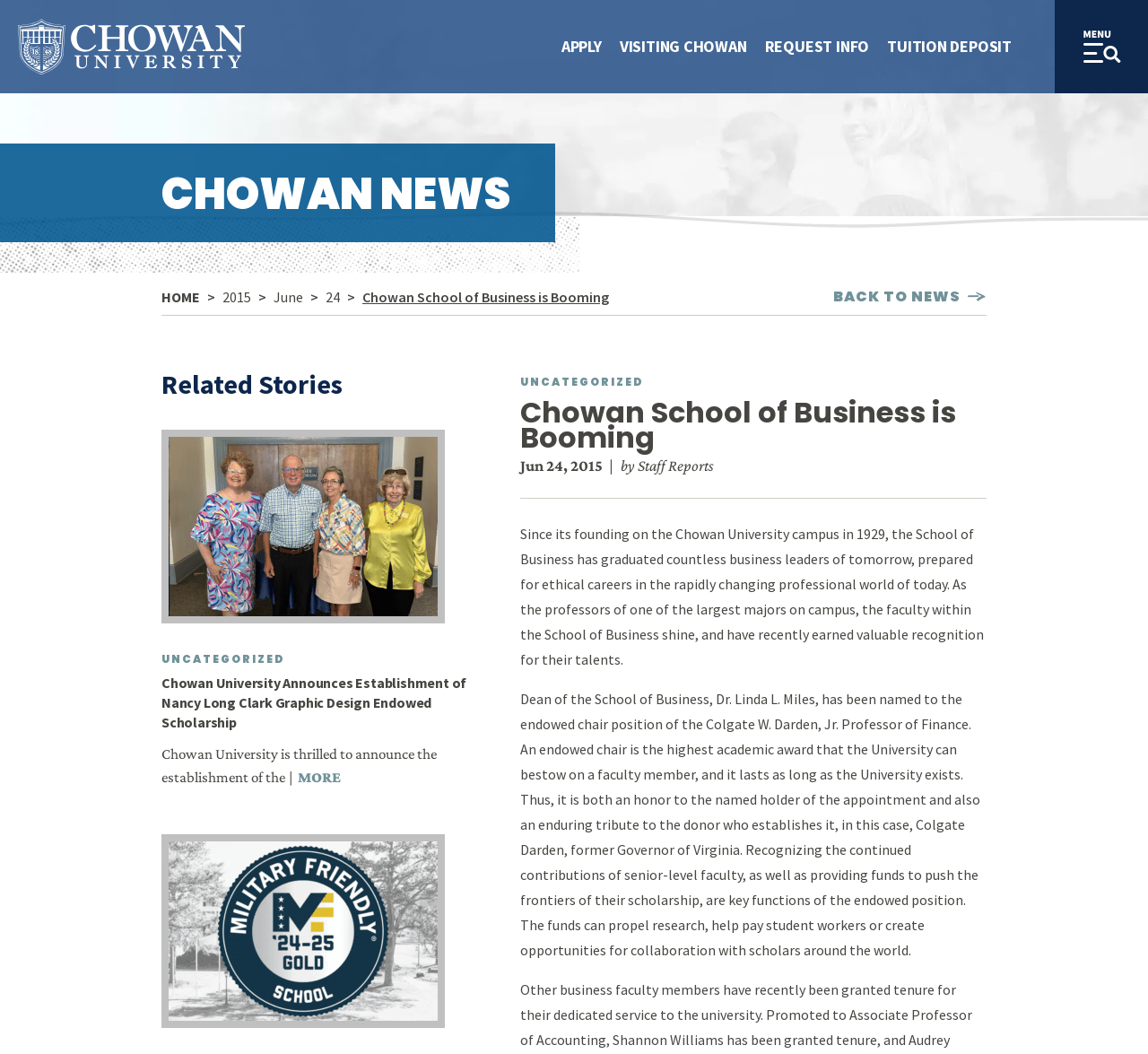Locate the bounding box coordinates of the clickable area needed to fulfill the instruction: "Read related stories".

[0.141, 0.351, 0.422, 0.378]